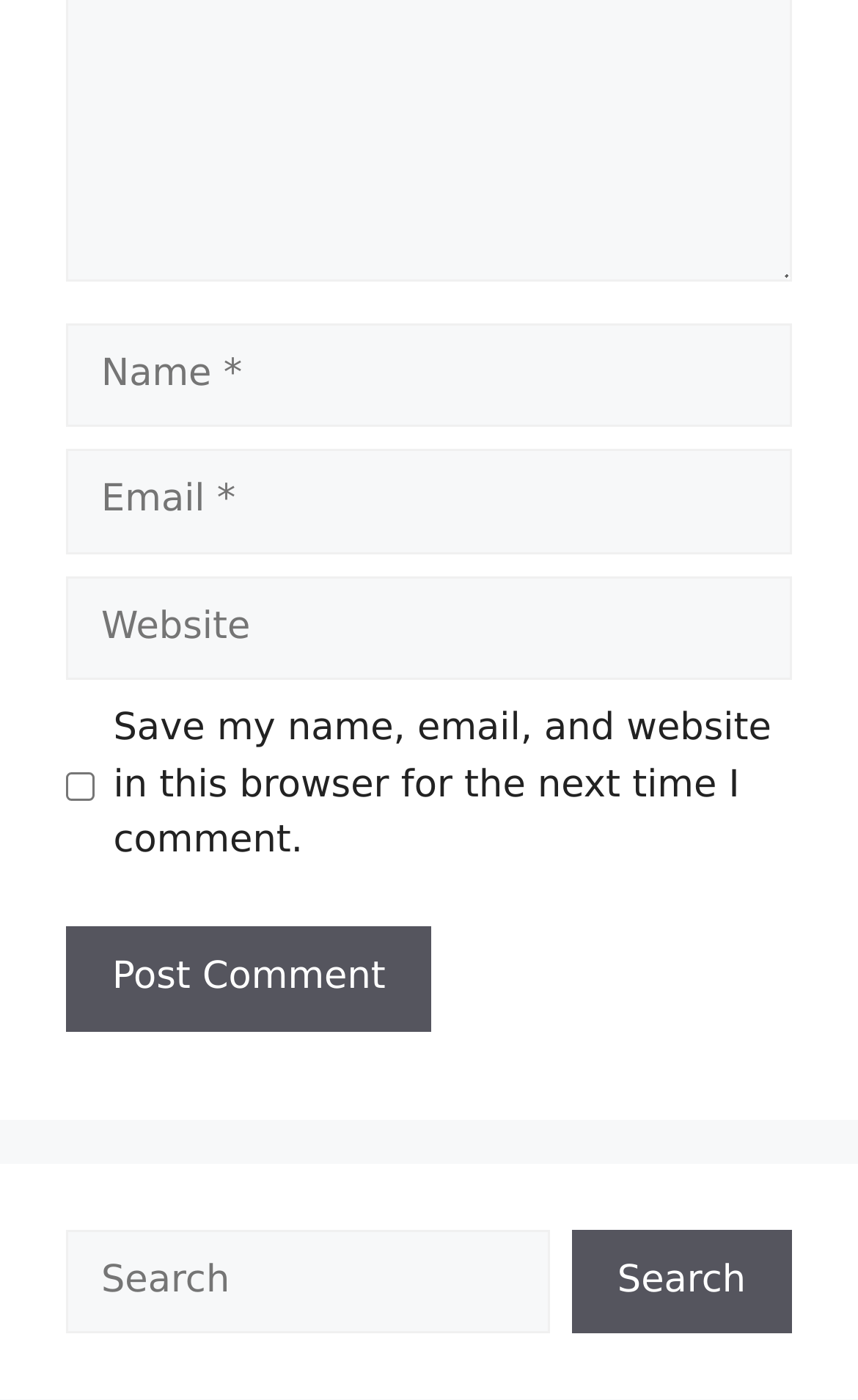How many search buttons are there?
Look at the image and provide a short answer using one word or a phrase.

1